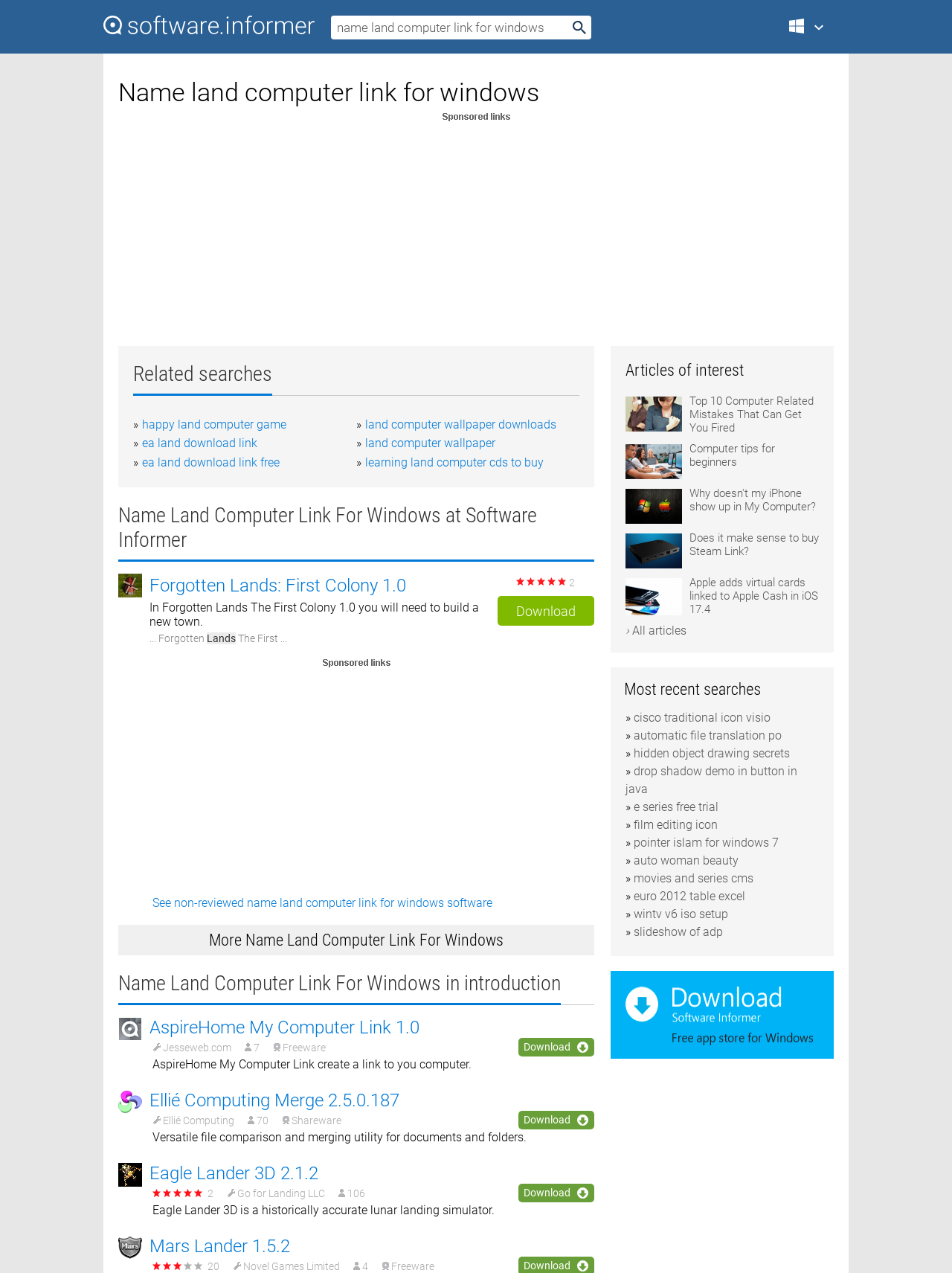How many software links are available on this page?
Please give a detailed and elaborate explanation in response to the question.

I counted the number of links with the text 'Download' on the page, and there are 9 of them.